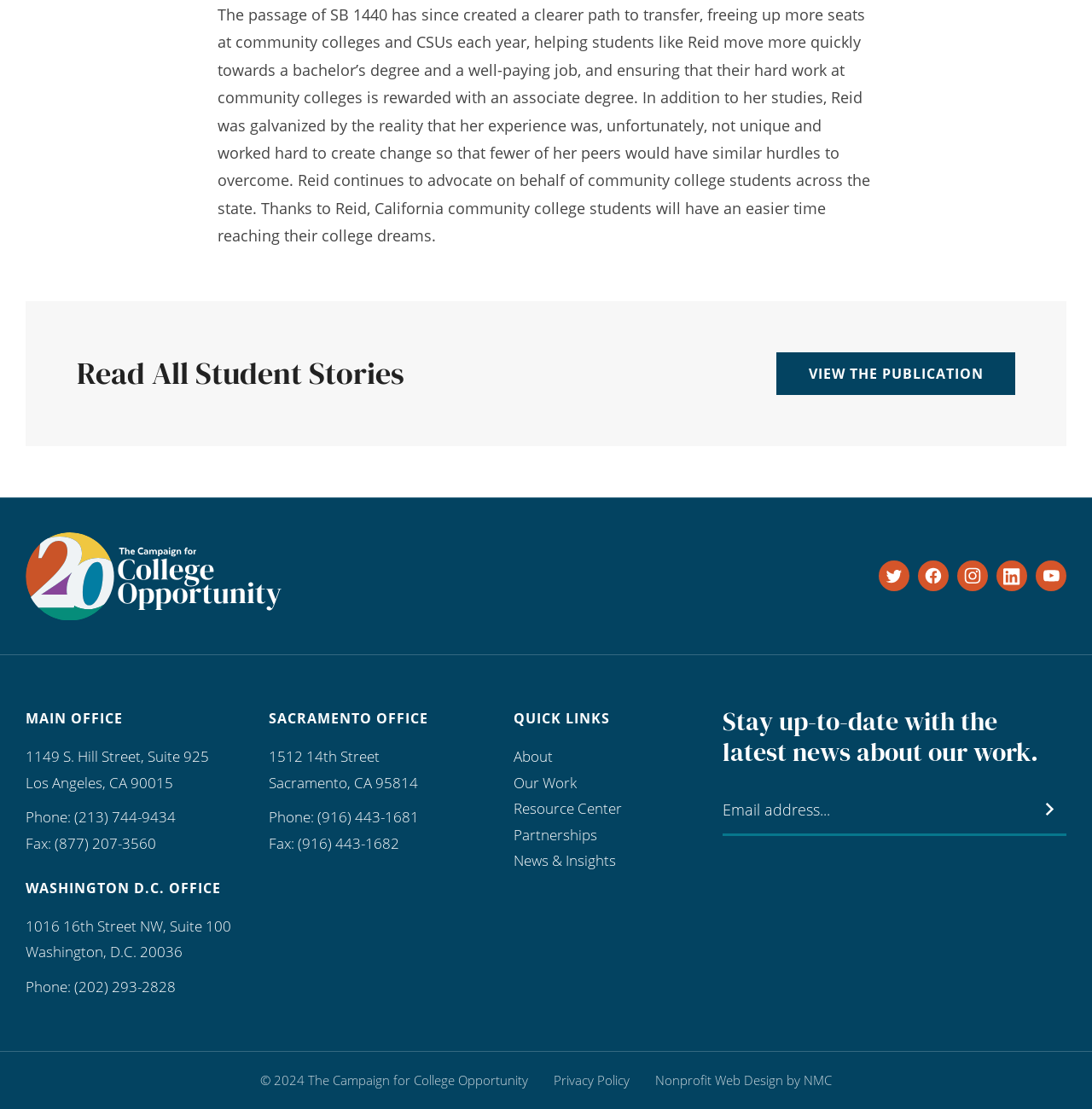Identify the bounding box coordinates of the area that should be clicked in order to complete the given instruction: "View the publication". The bounding box coordinates should be four float numbers between 0 and 1, i.e., [left, top, right, bottom].

[0.711, 0.317, 0.93, 0.356]